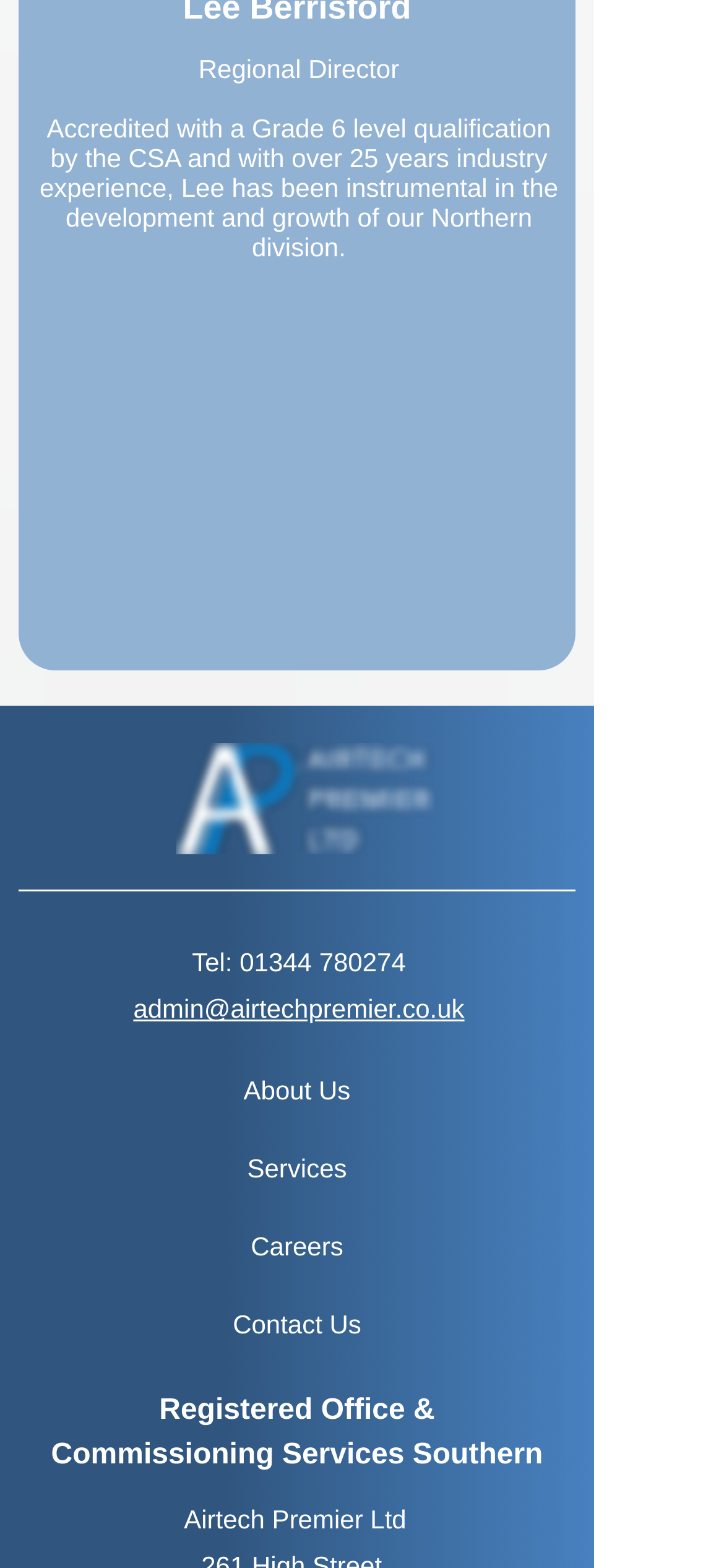Identify the bounding box coordinates for the UI element that matches this description: "About Us".

[0.205, 0.671, 0.615, 0.721]